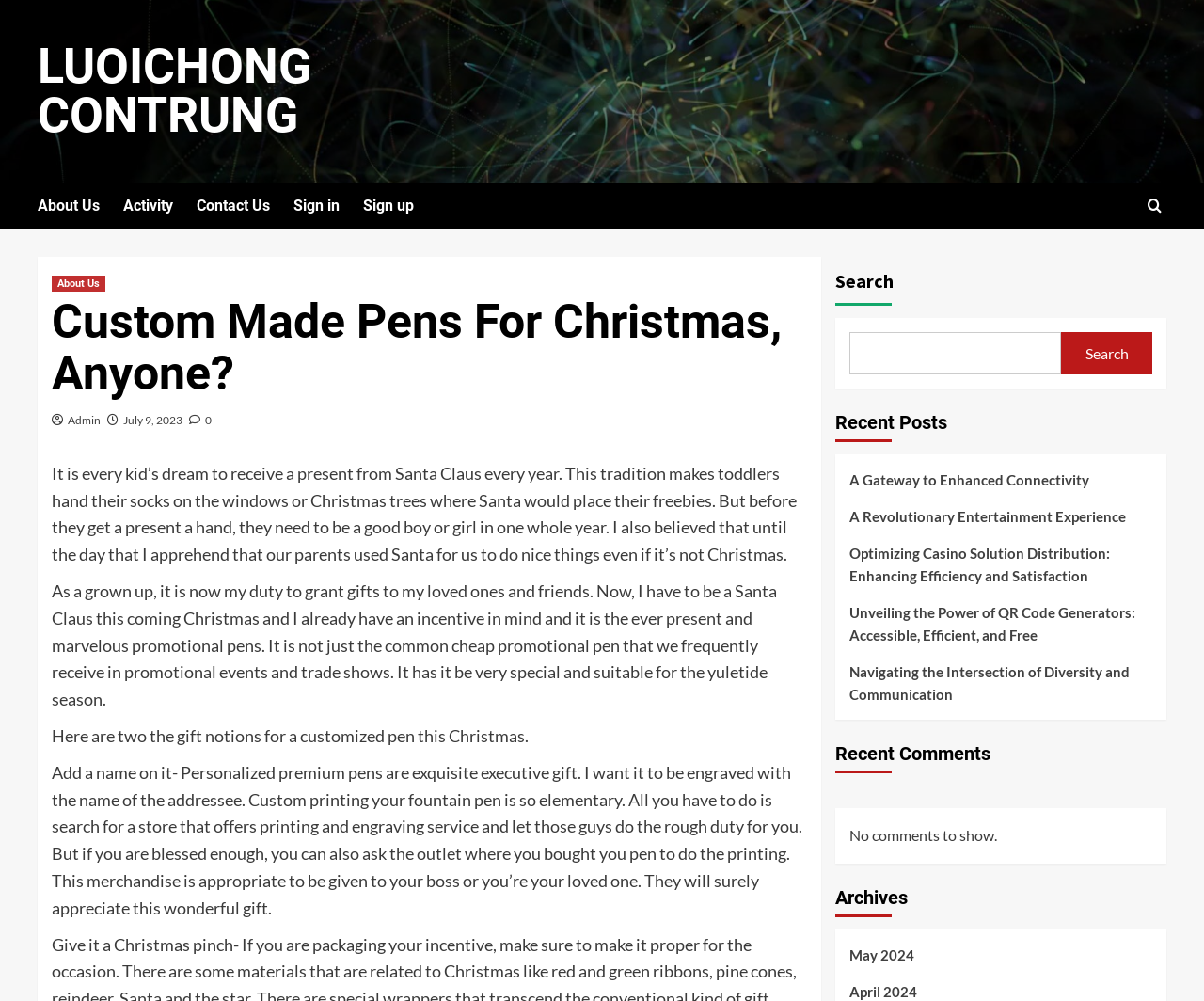Determine the bounding box coordinates for the clickable element to execute this instruction: "Click on the 'Recent Posts' link". Provide the coordinates as four float numbers between 0 and 1, i.e., [left, top, right, bottom].

[0.693, 0.407, 0.786, 0.442]